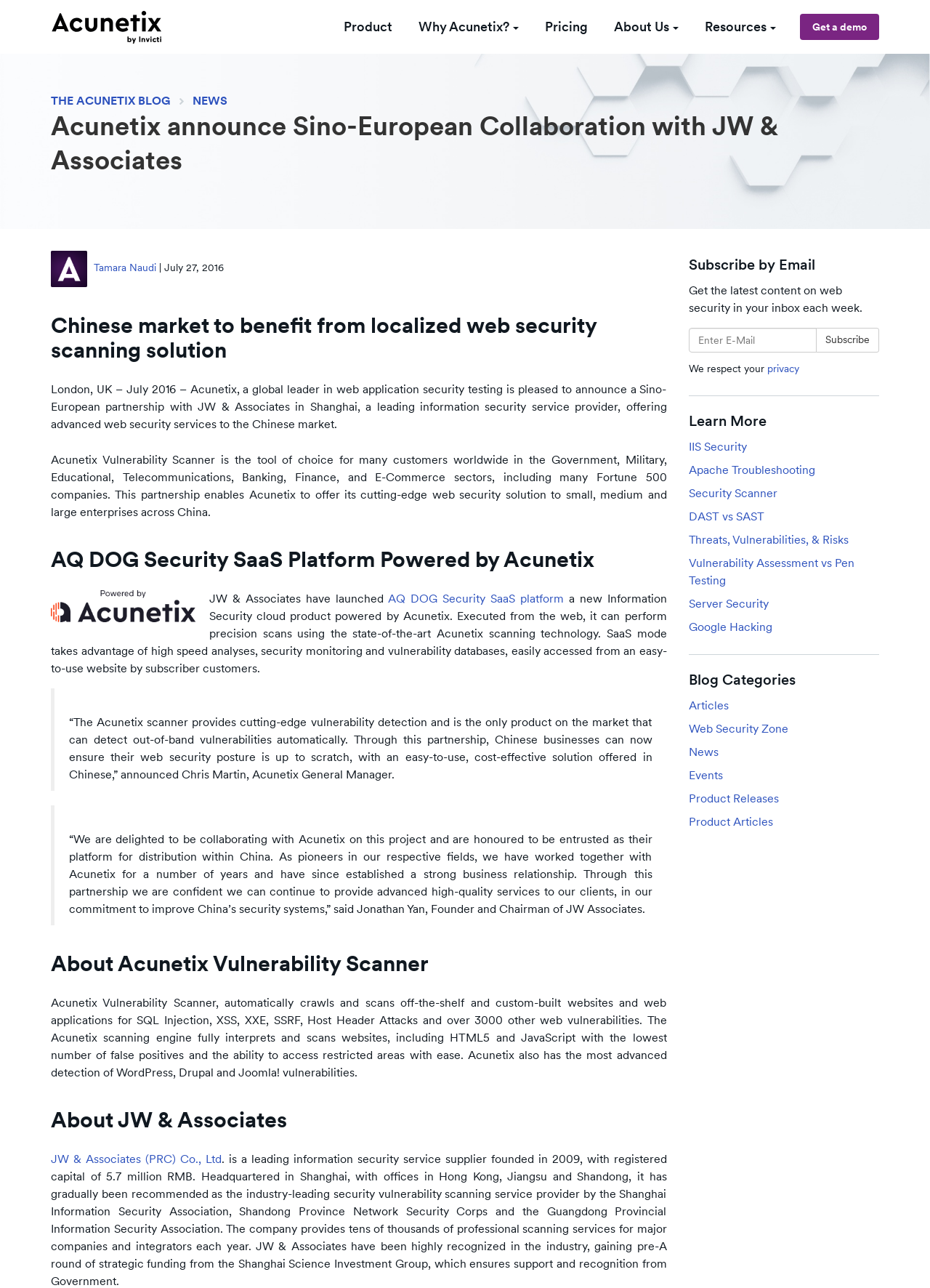Show the bounding box coordinates of the region that should be clicked to follow the instruction: "View Loyalty Program."

None